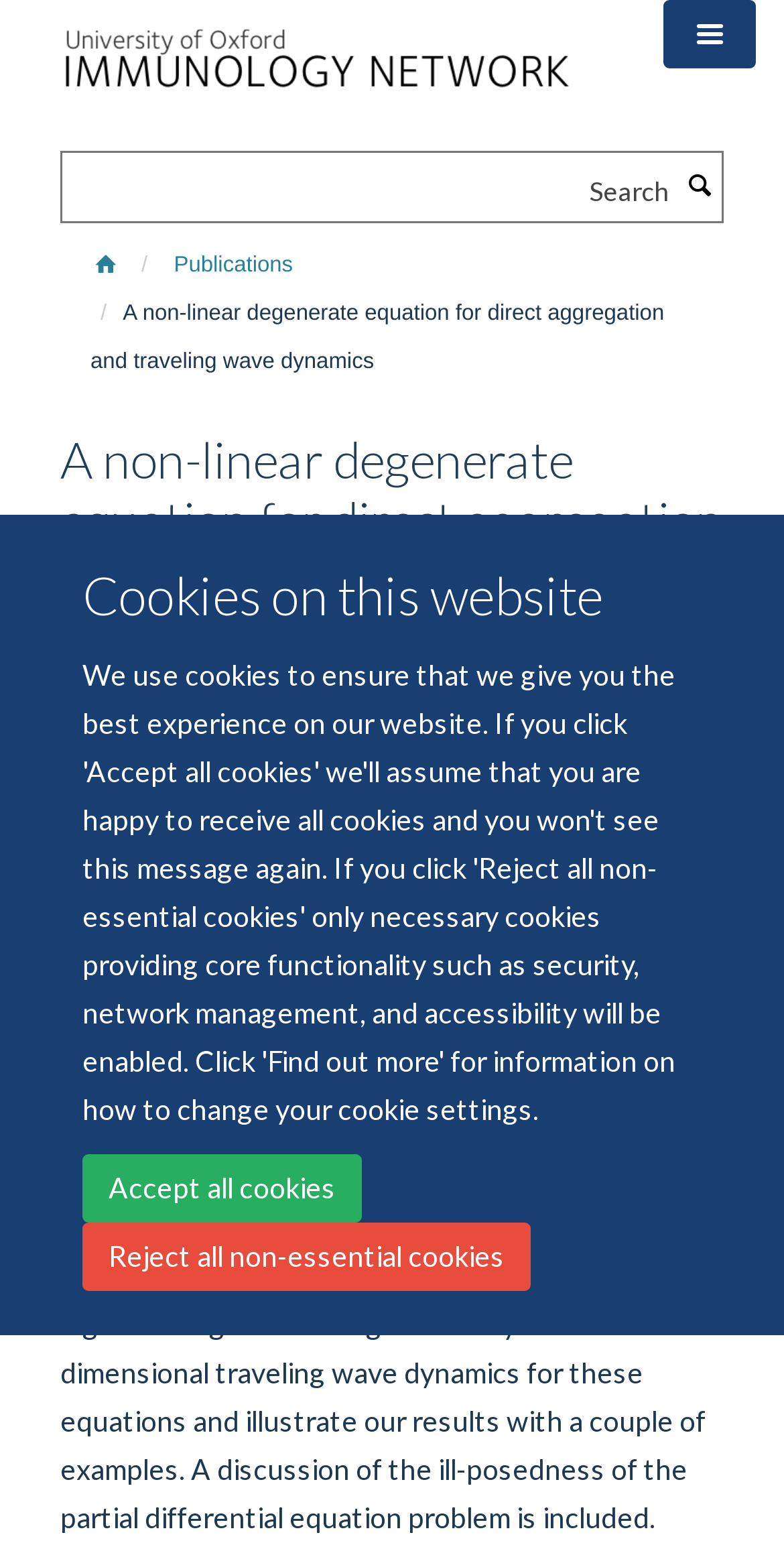Identify the bounding box coordinates of the element that should be clicked to fulfill this task: "Go to the Immunology page". The coordinates should be provided as four float numbers between 0 and 1, i.e., [left, top, right, bottom].

[0.077, 0.025, 0.769, 0.046]